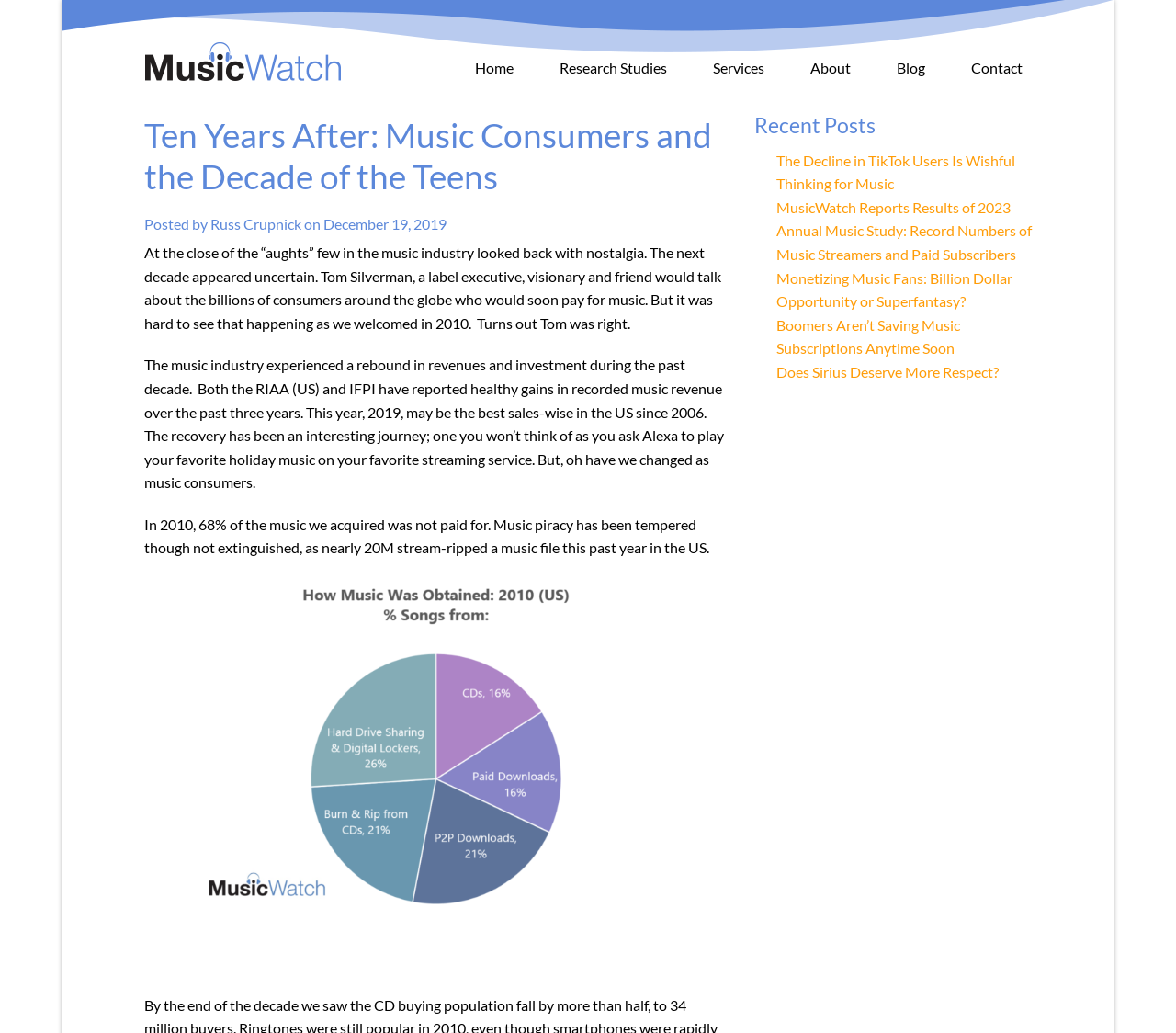Based on the element description title="MusicWatch Inc.", identify the bounding box coordinates for the UI element. The coordinates should be in the format (top-left x, top-left y, bottom-right x, bottom-right y) and within the 0 to 1 range.

[0.123, 0.064, 0.291, 0.081]